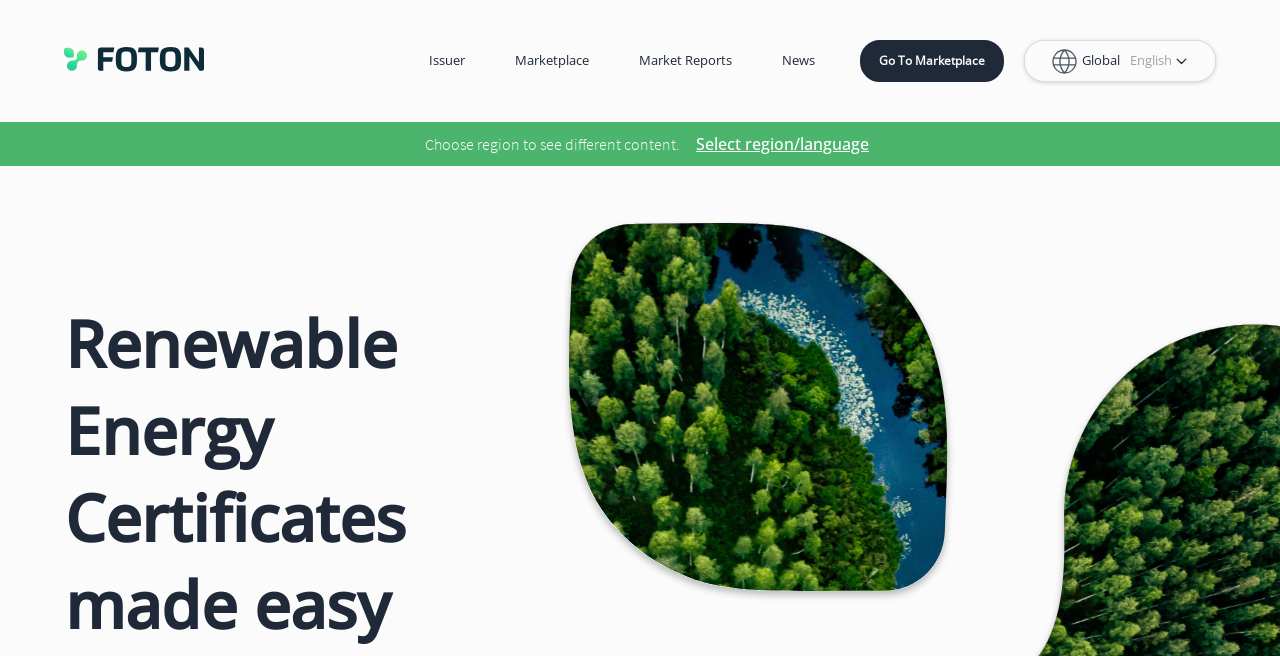Identify the bounding box coordinates for the UI element described as follows: "Select region/language". Ensure the coordinates are four float numbers between 0 and 1, formatted as [left, top, right, bottom].

[0.539, 0.201, 0.684, 0.238]